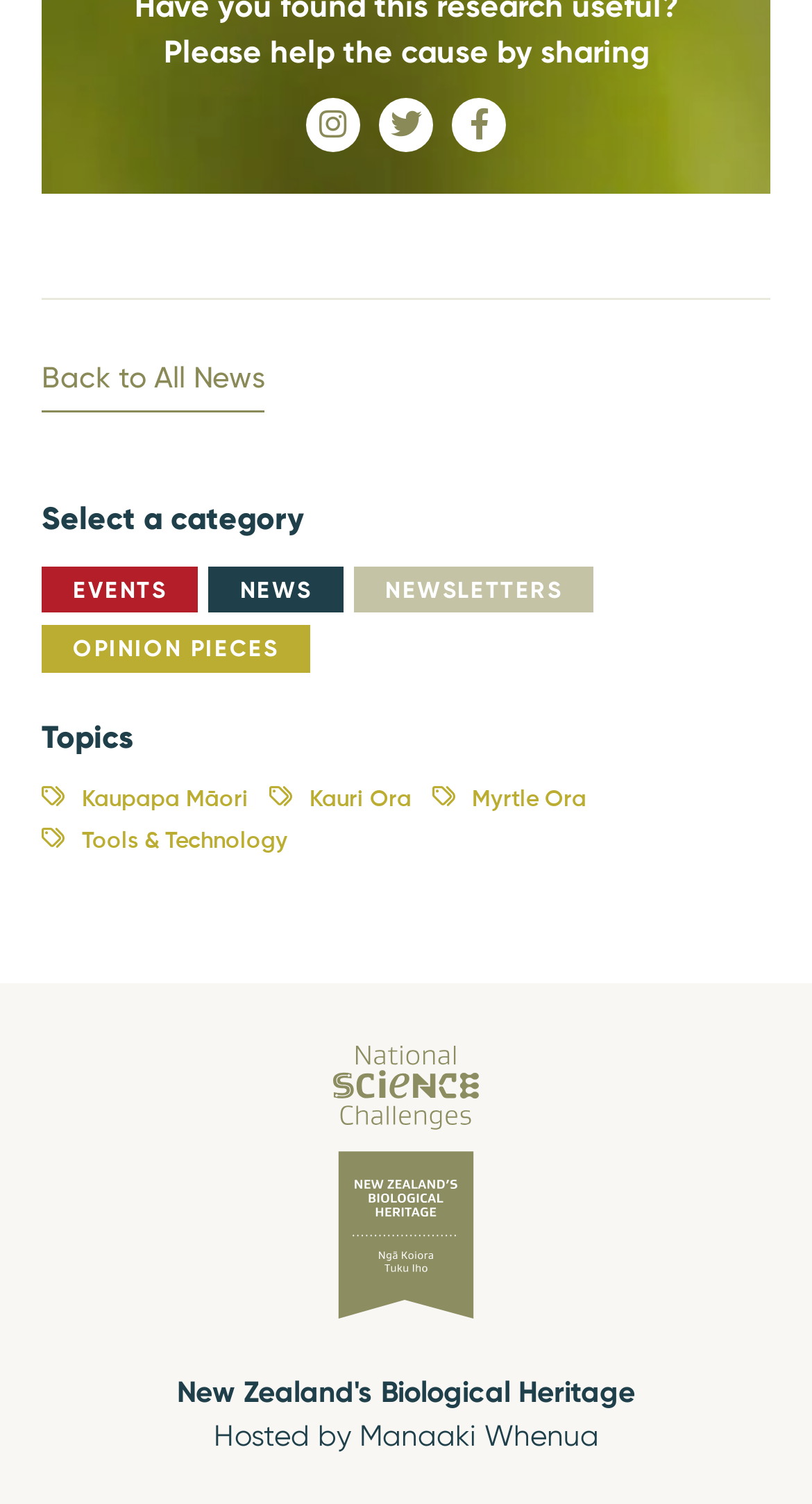Specify the bounding box coordinates of the area to click in order to execute this command: 'select EVENTS'. The coordinates should consist of four float numbers ranging from 0 to 1, and should be formatted as [left, top, right, bottom].

[0.051, 0.376, 0.244, 0.407]